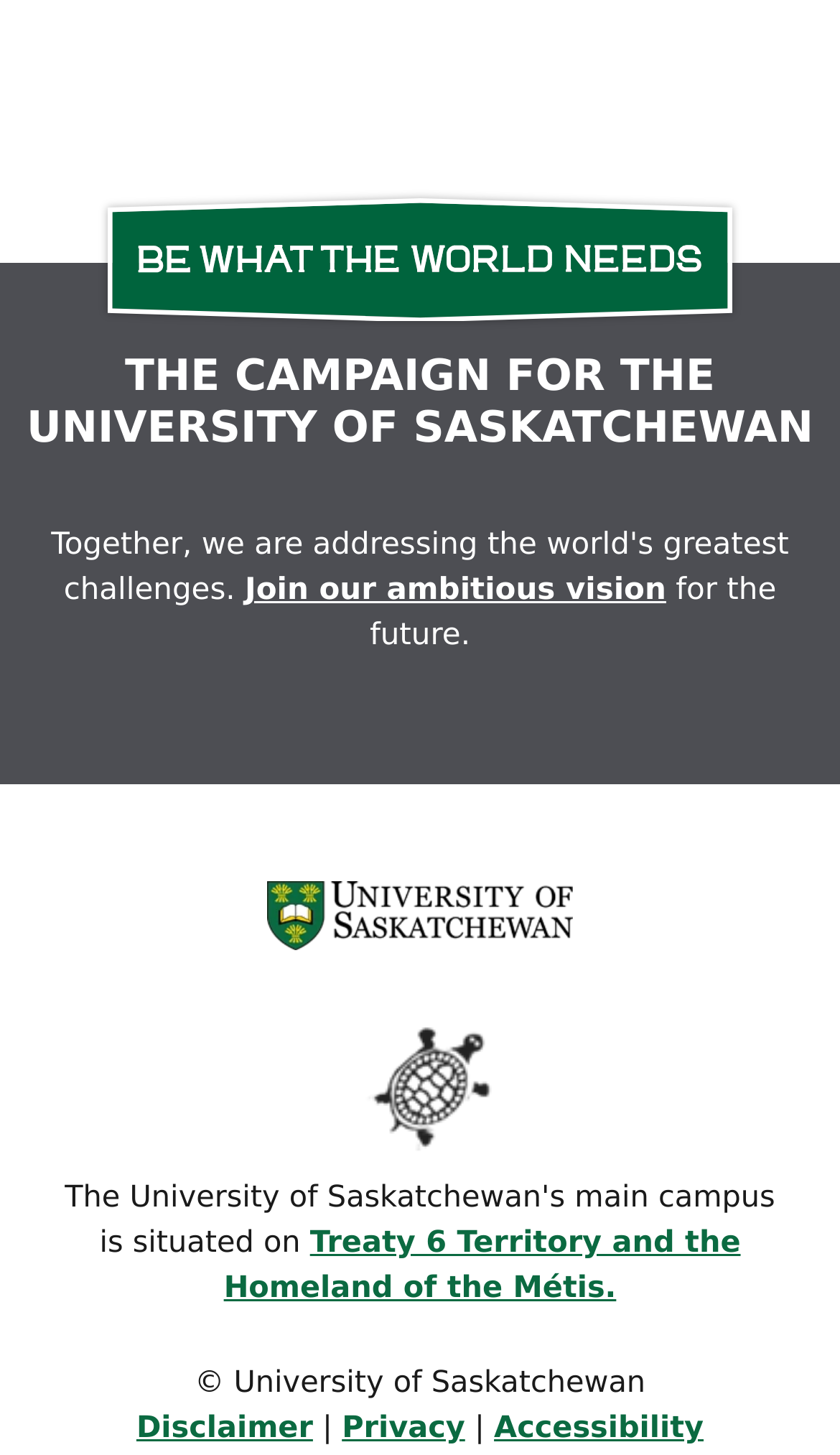What is the slogan of the campaign? Based on the screenshot, please respond with a single word or phrase.

Be What the World Needs